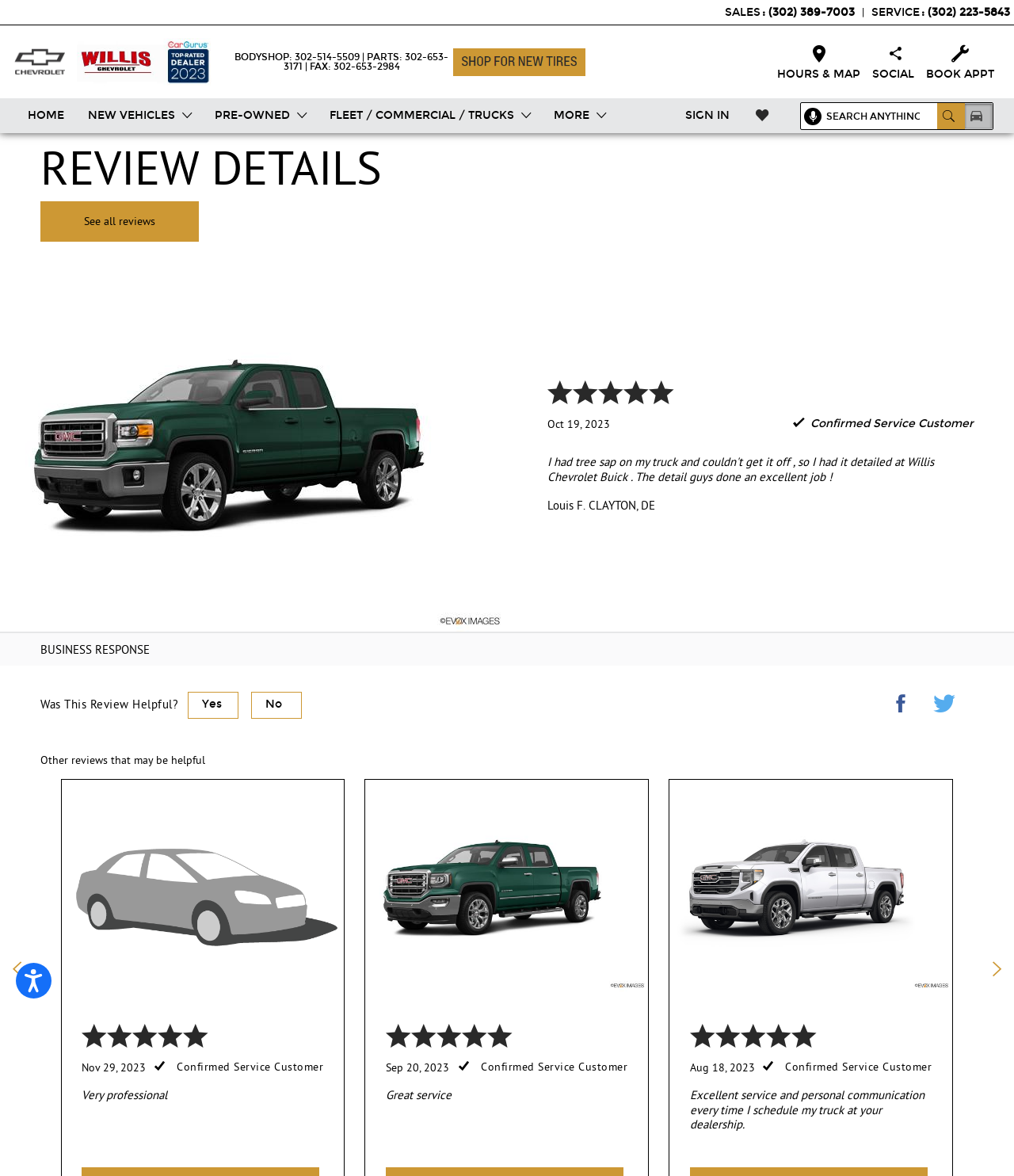What is the dealership's name?
Look at the image and respond with a one-word or short-phrase answer.

Willis Chevrolet